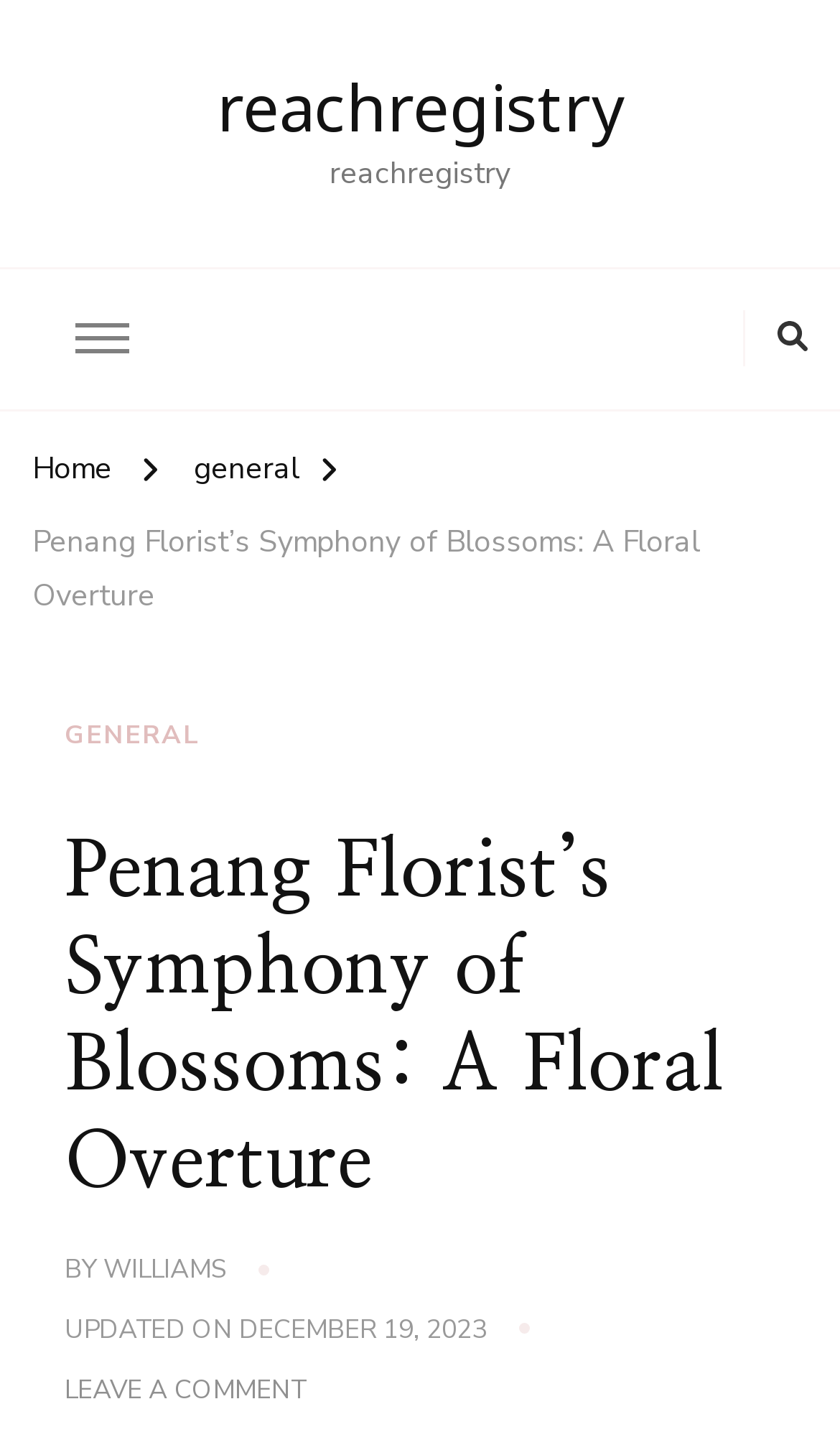Determine the bounding box coordinates for the UI element with the following description: "December 19, 2023December 19, 2023". The coordinates should be four float numbers between 0 and 1, represented as [left, top, right, bottom].

[0.285, 0.902, 0.579, 0.928]